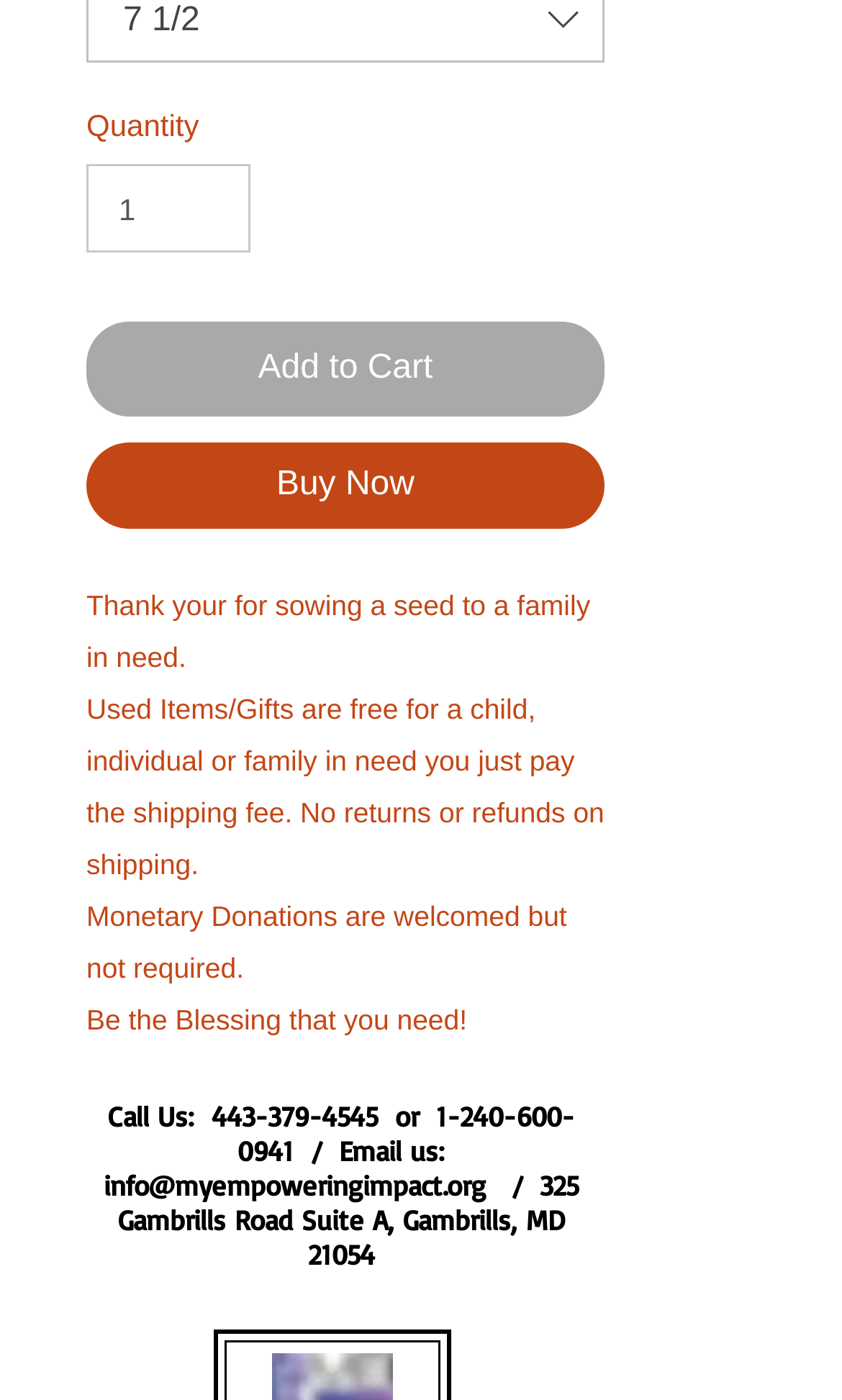Identify the bounding box for the described UI element. Provide the coordinates in (top-left x, top-left y, bottom-right x, bottom-right y) format with values ranging from 0 to 1: Buy Now

[0.103, 0.316, 0.718, 0.378]